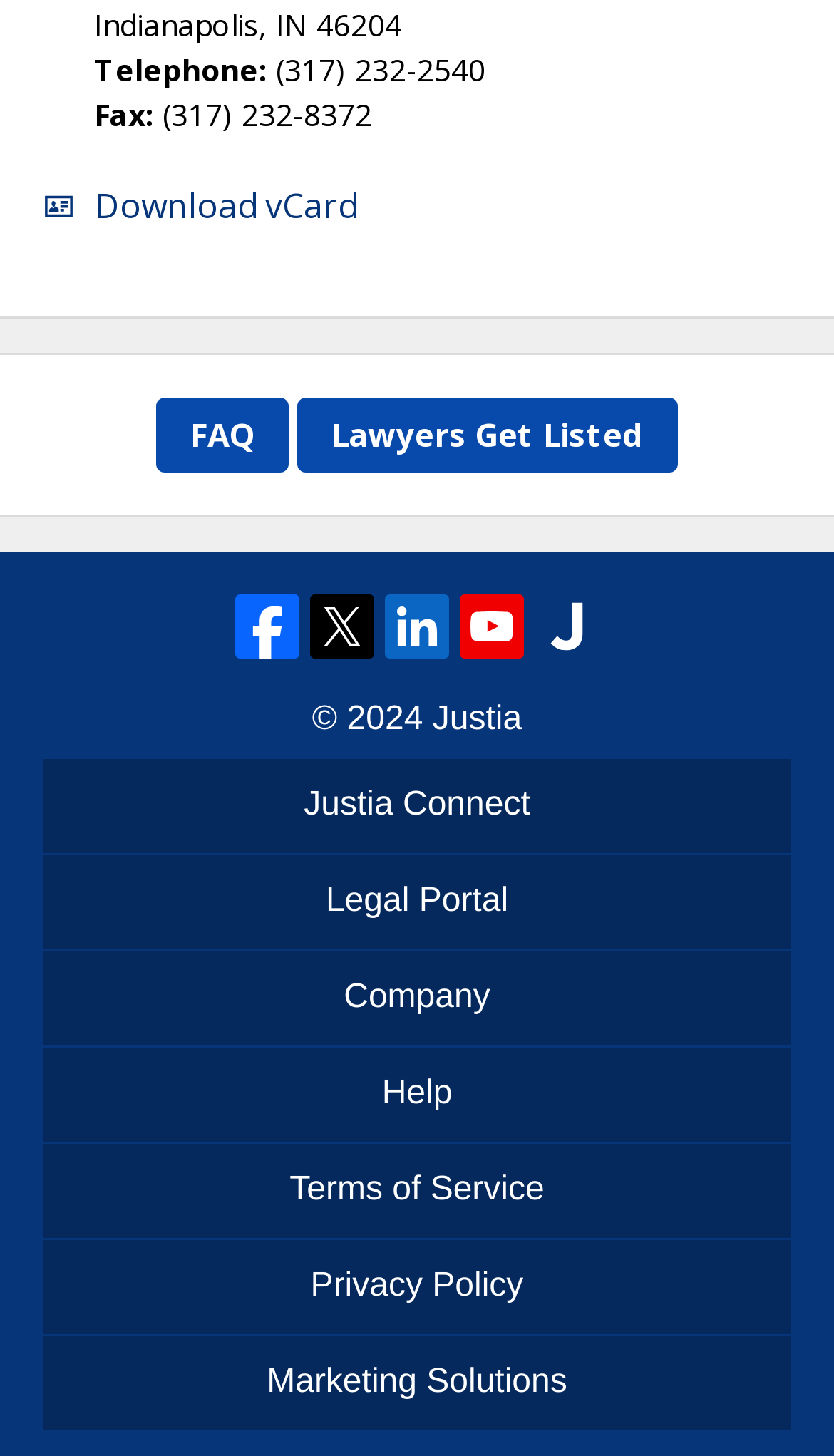Please specify the bounding box coordinates of the element that should be clicked to execute the given instruction: 'Check Terms of Service'. Ensure the coordinates are four float numbers between 0 and 1, expressed as [left, top, right, bottom].

[0.051, 0.785, 0.949, 0.85]